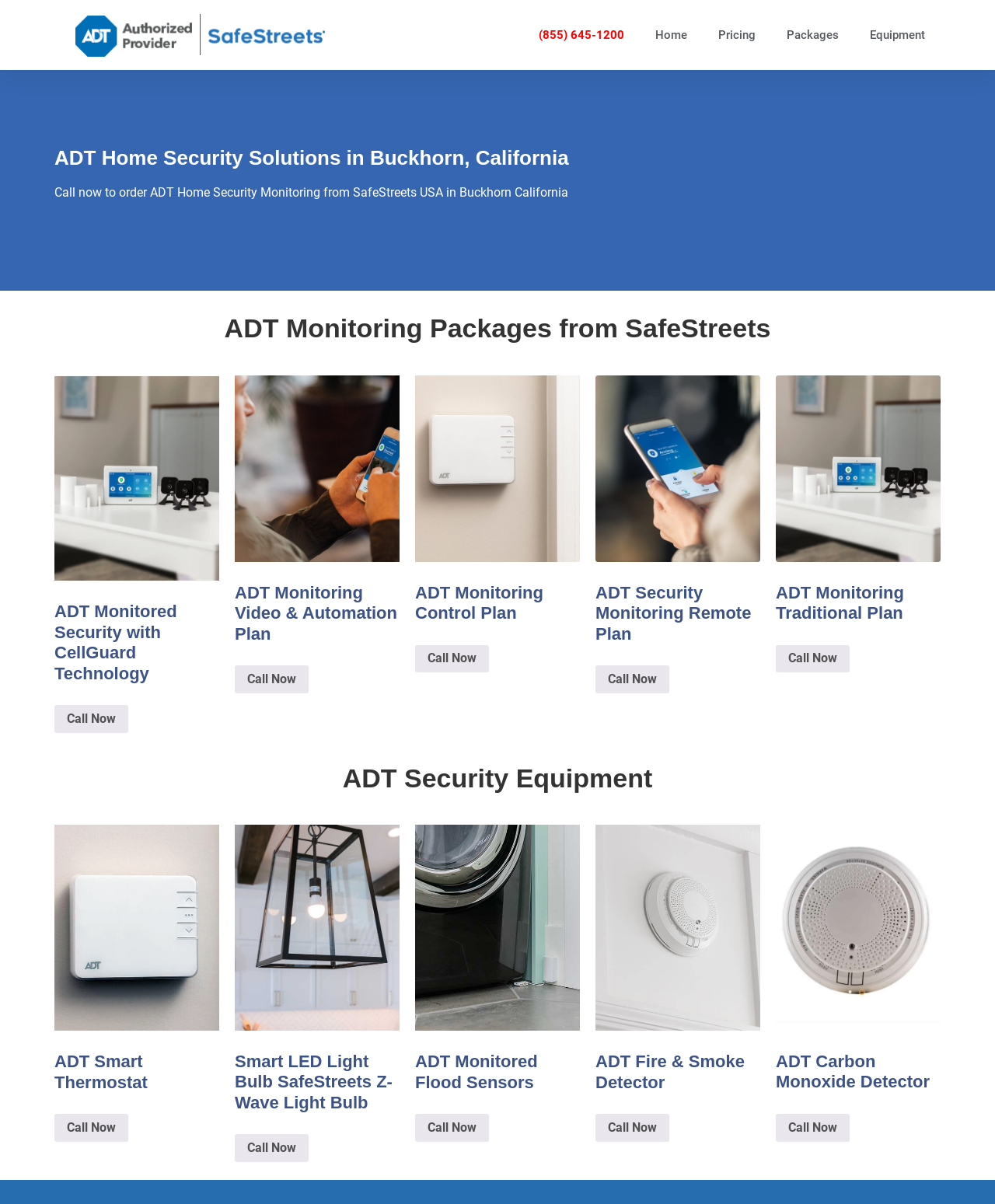What is the name of the authorized security dealer?
Examine the webpage screenshot and provide an in-depth answer to the question.

The name of the authorized security dealer can be found in the first link on the webpage, which has the text 'an ADT authorized security dealer'.